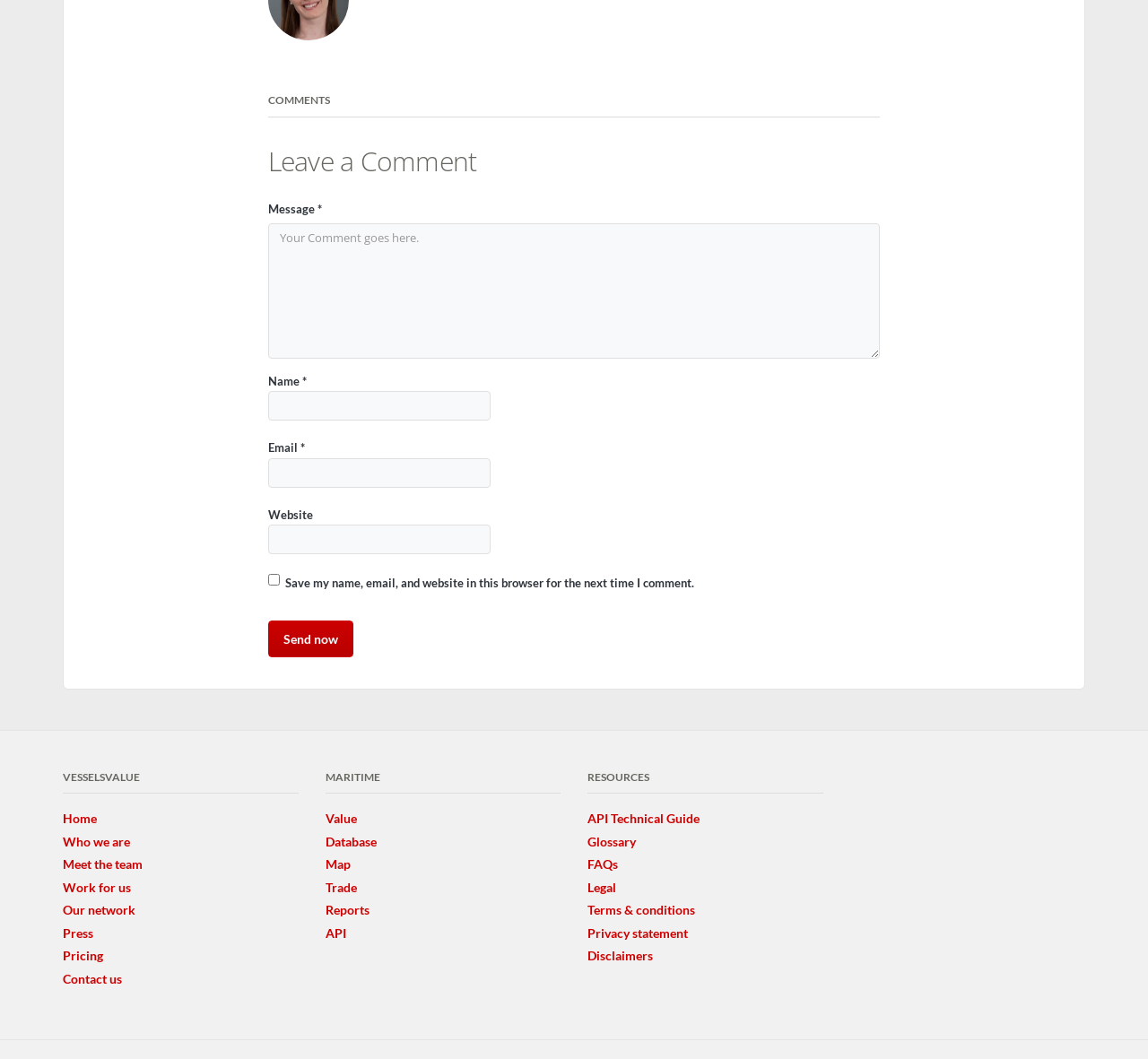What is the last link in the RESOURCES category?
Based on the image, give a concise answer in the form of a single word or short phrase.

Disclaimers